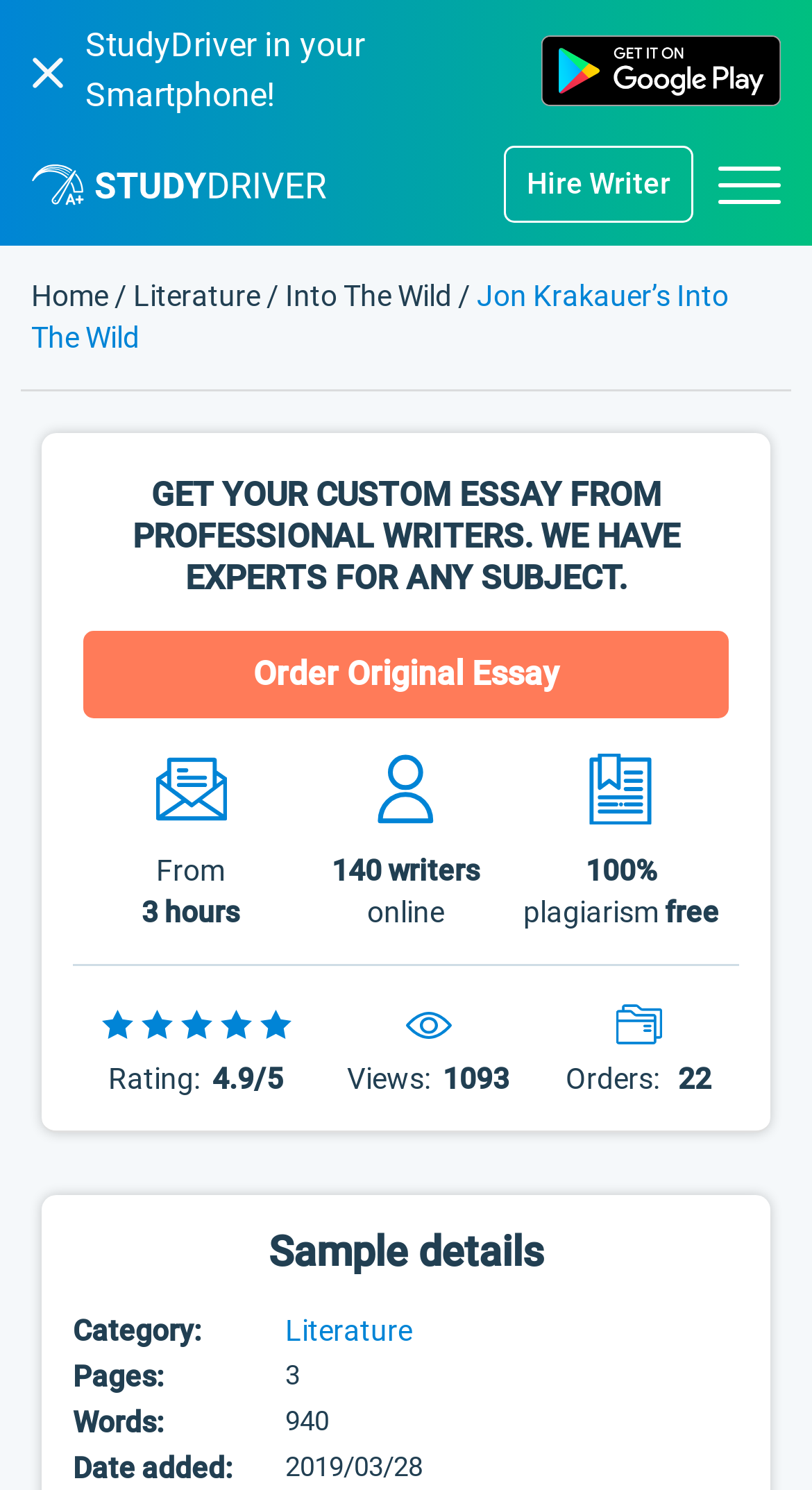How many views does this essay have?
Please look at the screenshot and answer using one word or phrase.

1093